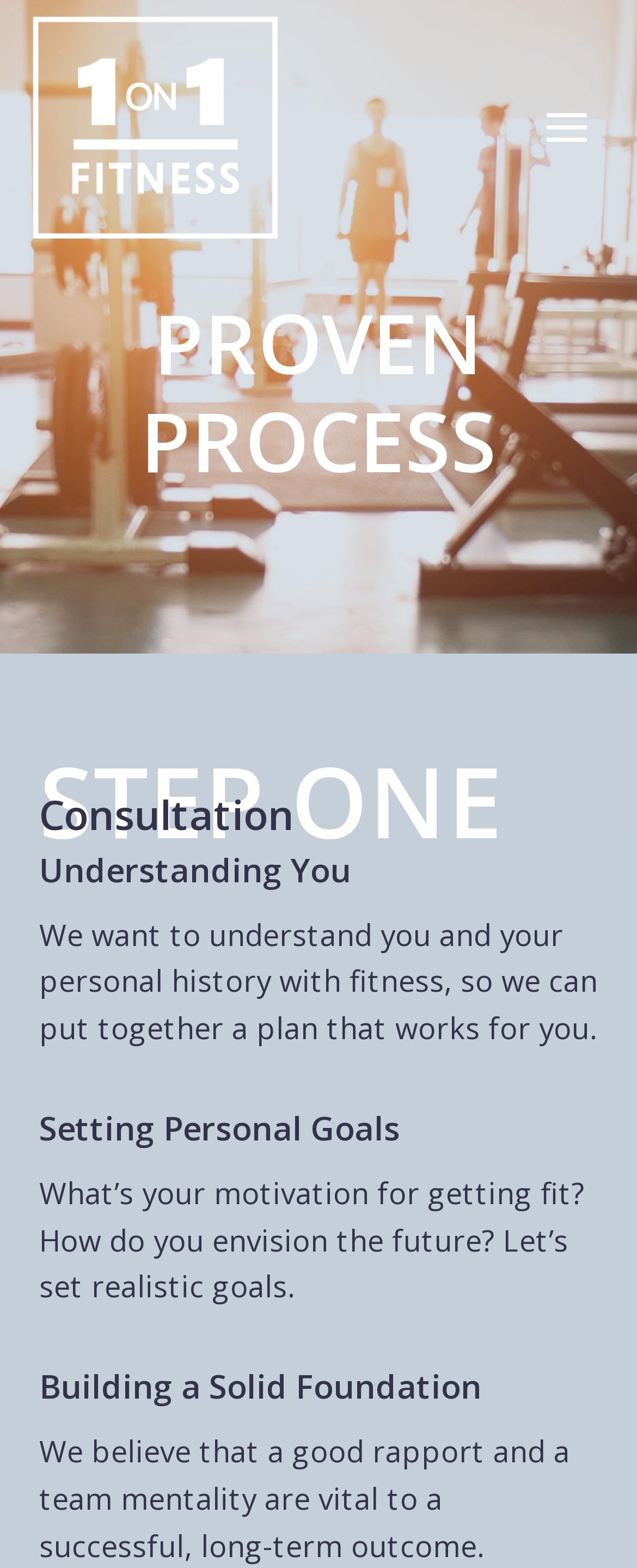Find the bounding box of the UI element described as follows: "alt="1 on 1 Fitness"".

[0.051, 0.01, 0.436, 0.153]